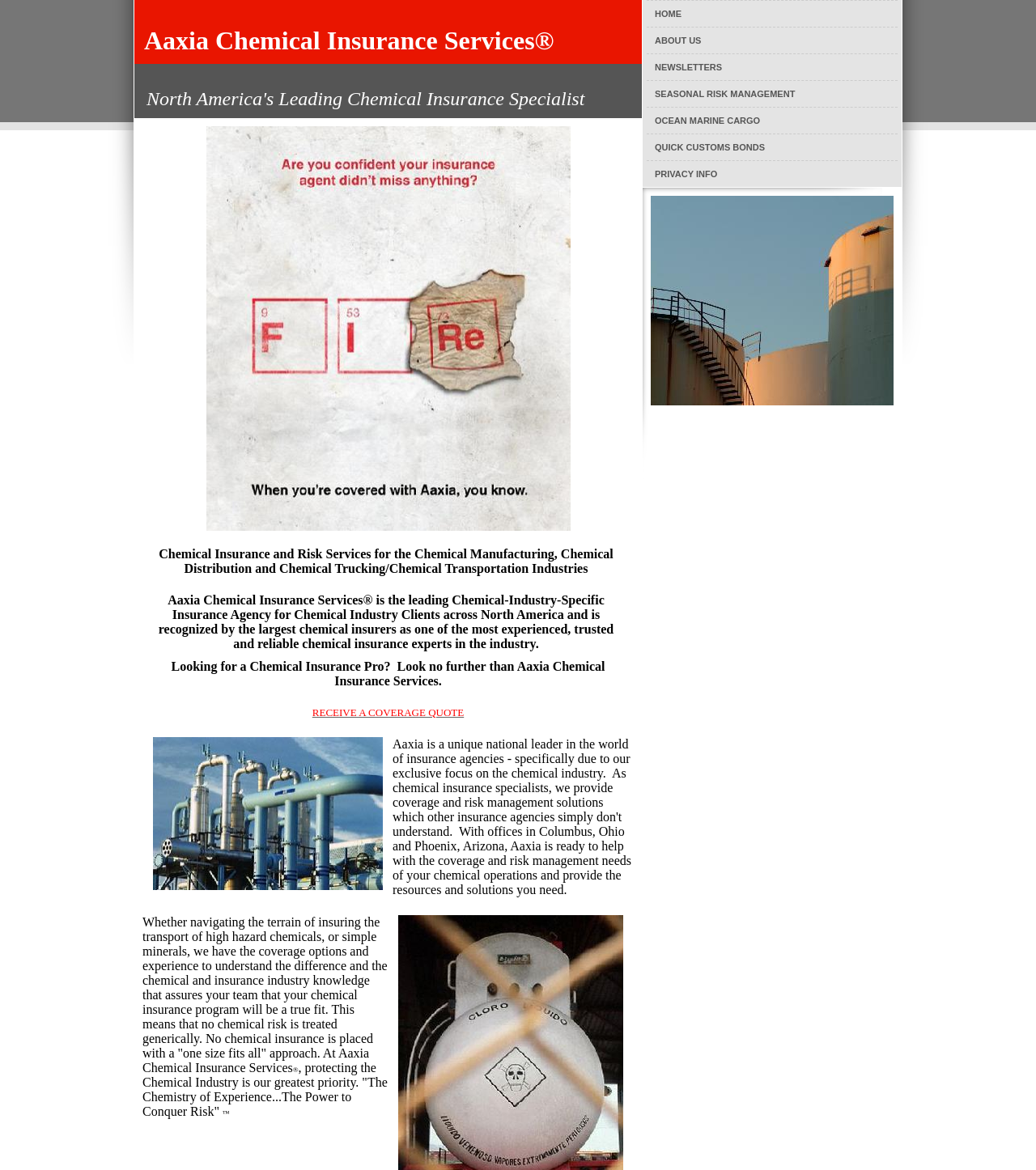What industries does Aaxia Chemical Insurance Services cater to?
Please provide a single word or phrase as the answer based on the screenshot.

Chemical manufacturing, distribution, and transportation